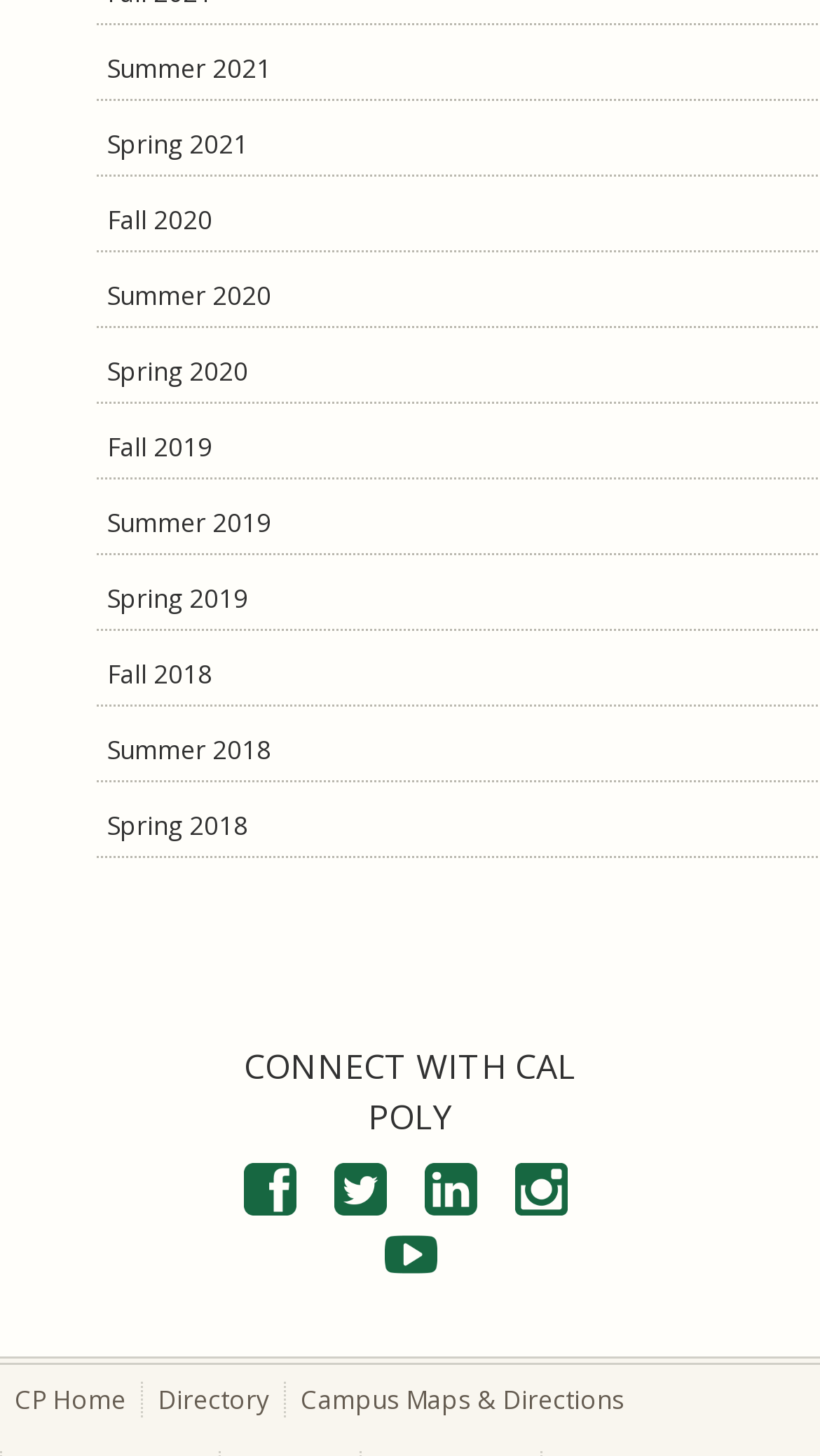What is the last link at the bottom of the webpage?
Refer to the image and provide a thorough answer to the question.

I examined the links at the bottom of the webpage and found that the last link is 'Campus Maps & Directions'.